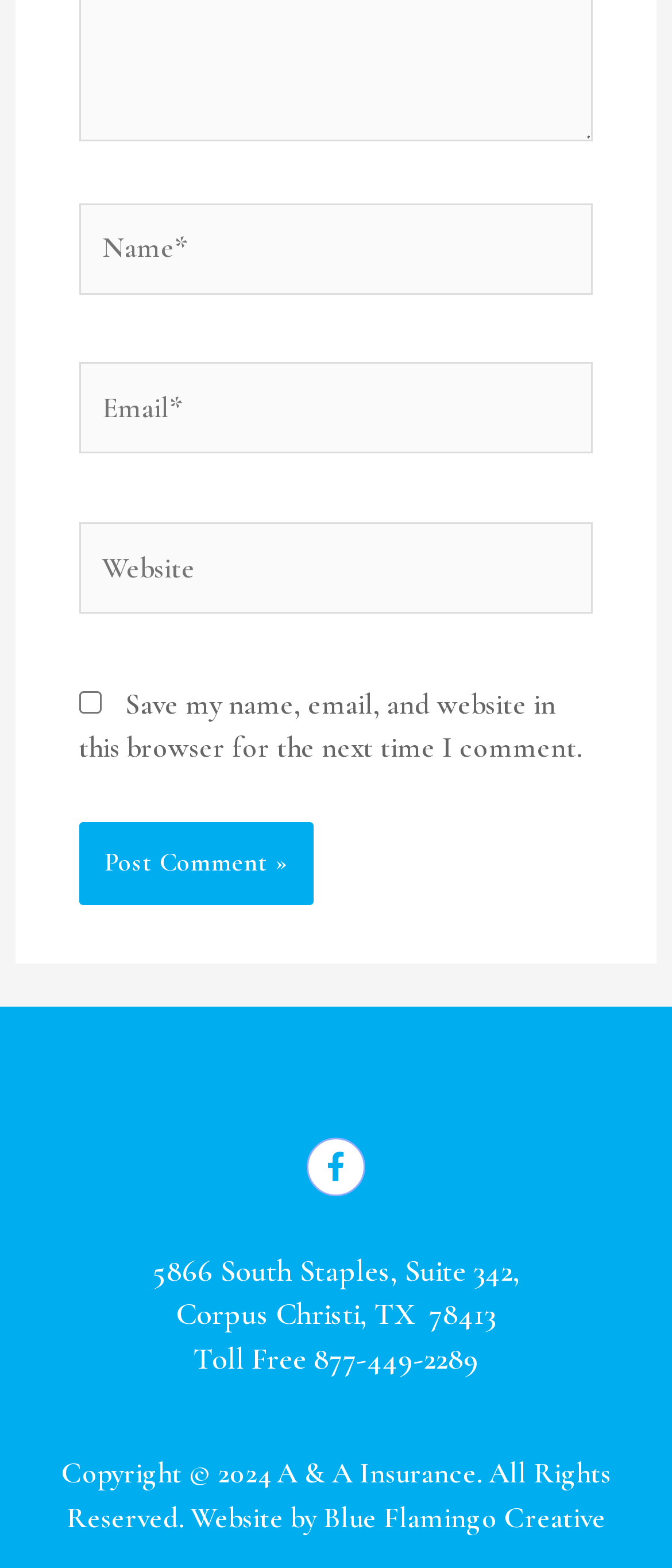Who designed the website?
Based on the image, answer the question in a detailed manner.

The website's footer section includes a link to the website's designer, which is 'Blue Flamingo Creative', as indicated by the link element with the OCR text 'Website by Blue Flamingo Creative'.